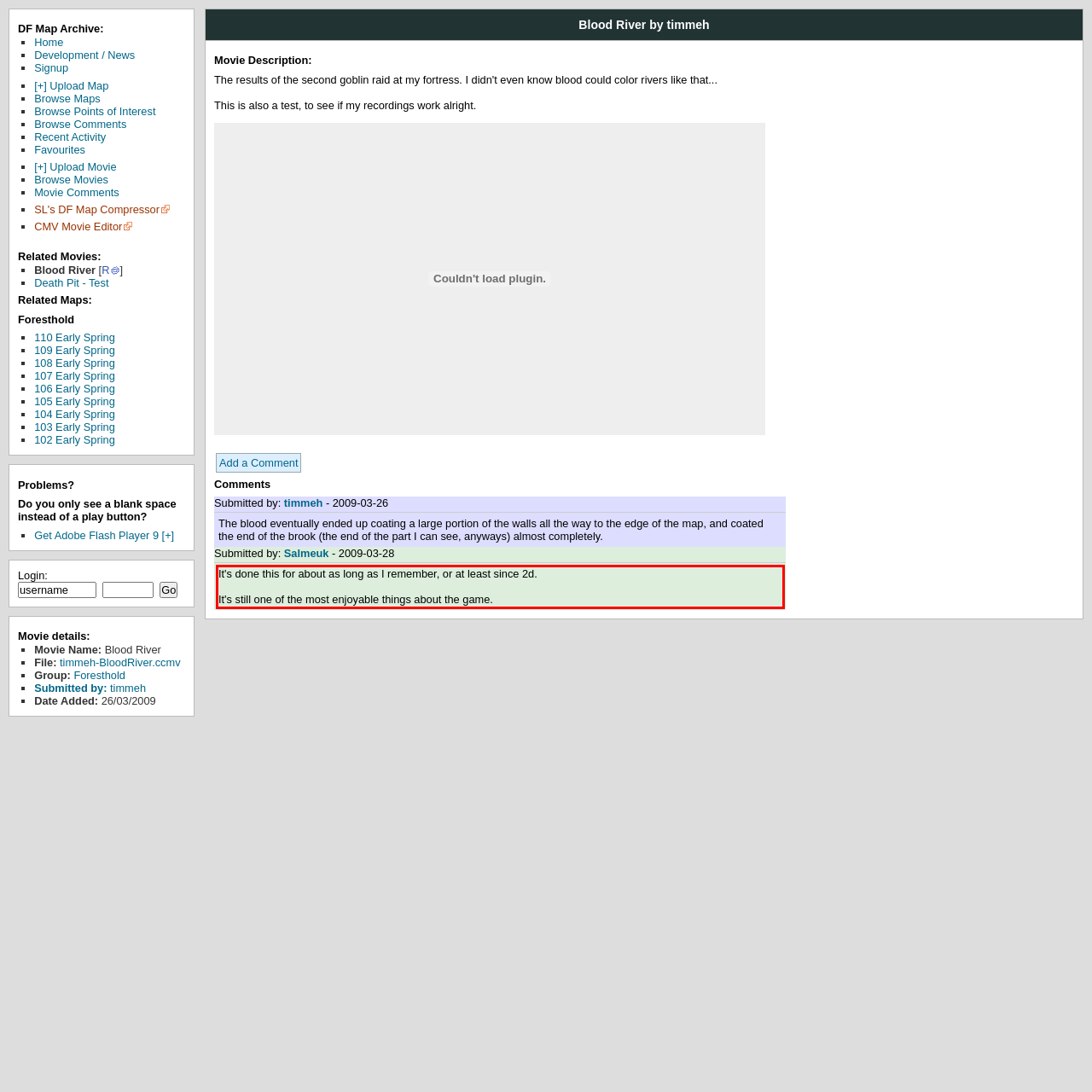Analyze the webpage screenshot and use OCR to recognize the text content in the red bounding box.

It's done this for about as long as I remember, or at least since 2d. It's still one of the most enjoyable things about the game.